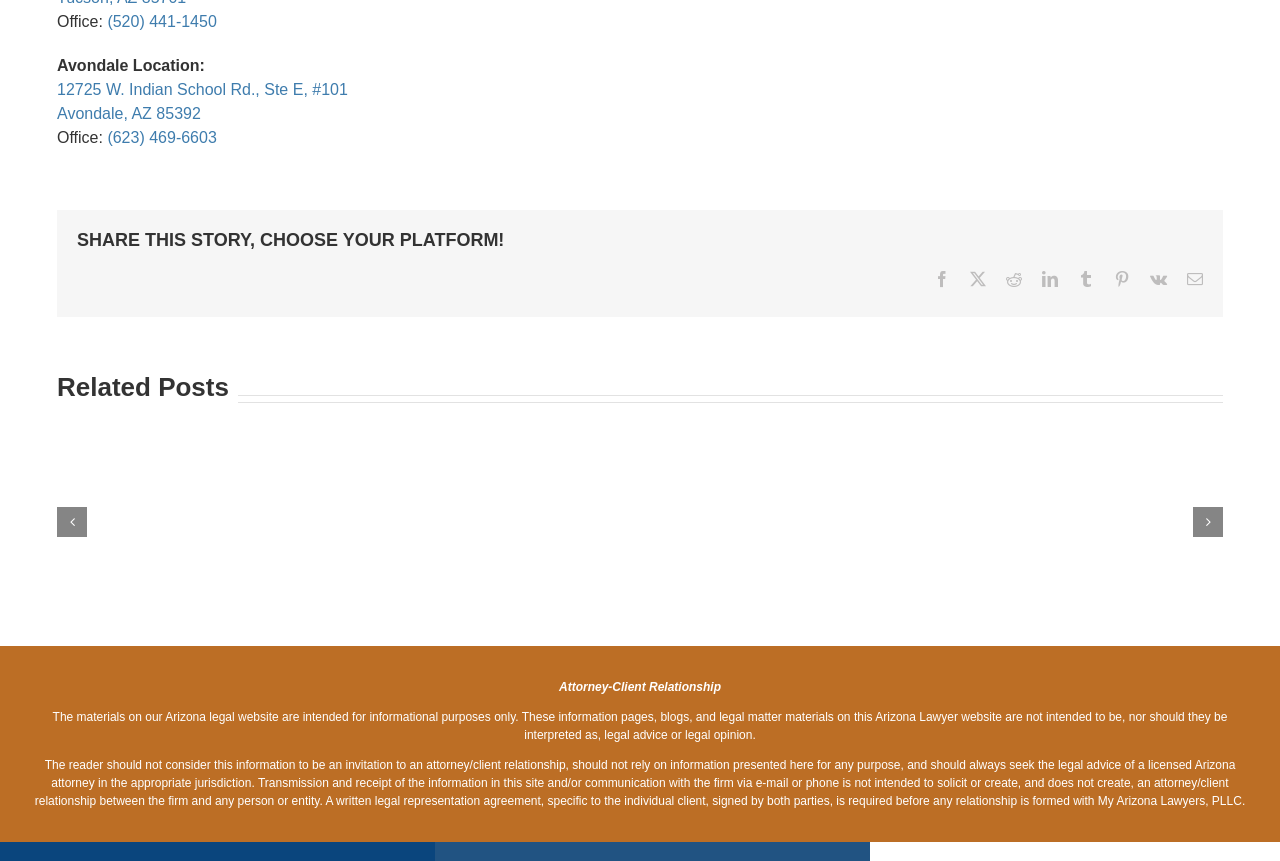Could you indicate the bounding box coordinates of the region to click in order to complete this instruction: "Open the 'How to sync iPhone and iPad to Mac' article".

None